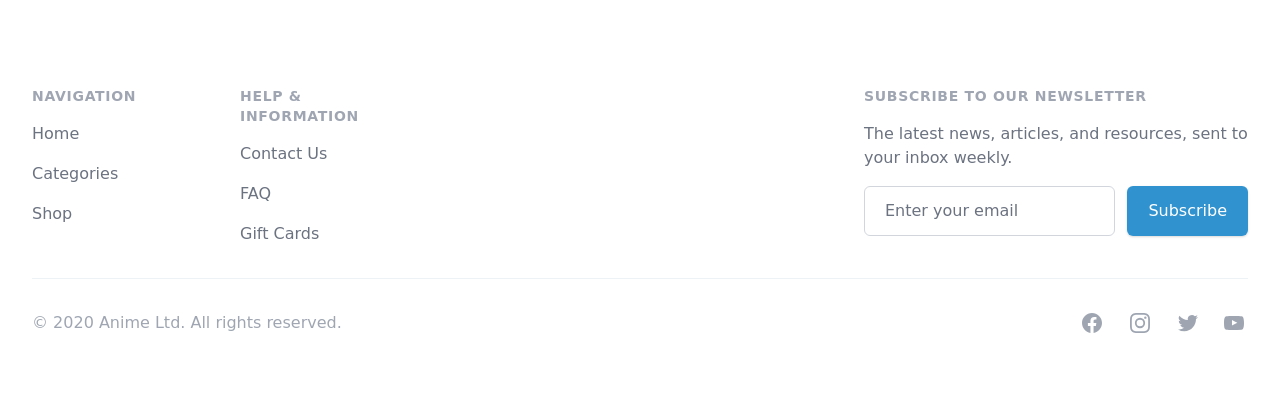What type of links are provided at the bottom of the page?
Give a comprehensive and detailed explanation for the question.

The links at the bottom of the page are accompanied by images, which are typically used to represent social media platforms. The links are labeled as 'Facebook', 'Instagram', 'Twitter', and 'Youtube', which are all popular social media platforms.